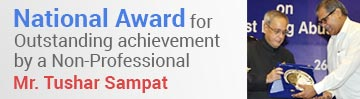Provide an in-depth description of the image.

The image celebrates Mr. Tushar Sampat, who is being honored with the National Award for Outstanding Achievement by a Non-Professional. In the scene, Mr. Sampat is seen receiving the award, which signifies recognition for his exceptional contributions outside of a professional capacity. The backdrop suggests a formal event, highlighting the importance of this accolade, and underscores the dedication of individuals making impactful contributions to society. This moment captures the essence of public acknowledgment for remarkable achievements, reflecting the event's significance on a national scale.